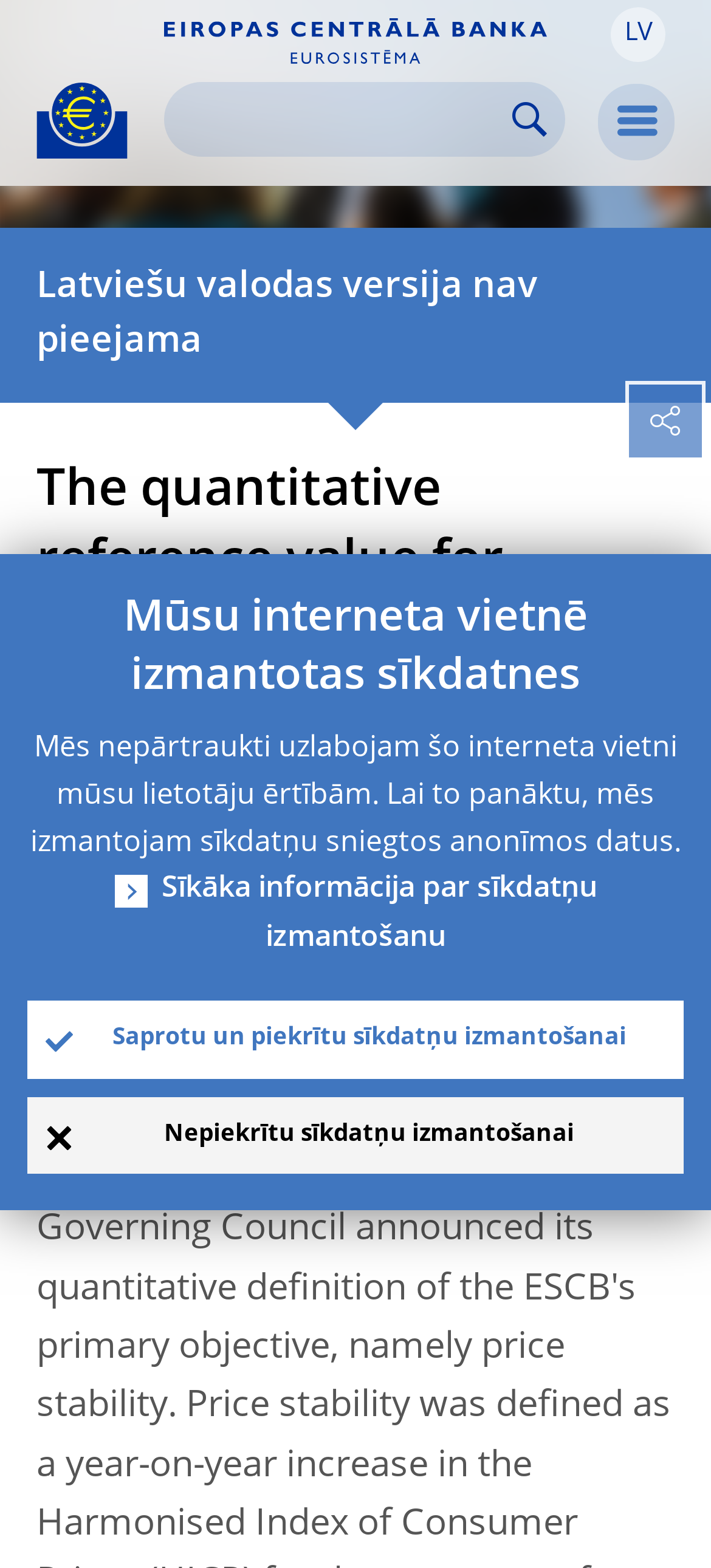Provide a brief response to the question below using one word or phrase:
How many links are there in the webpage?

7